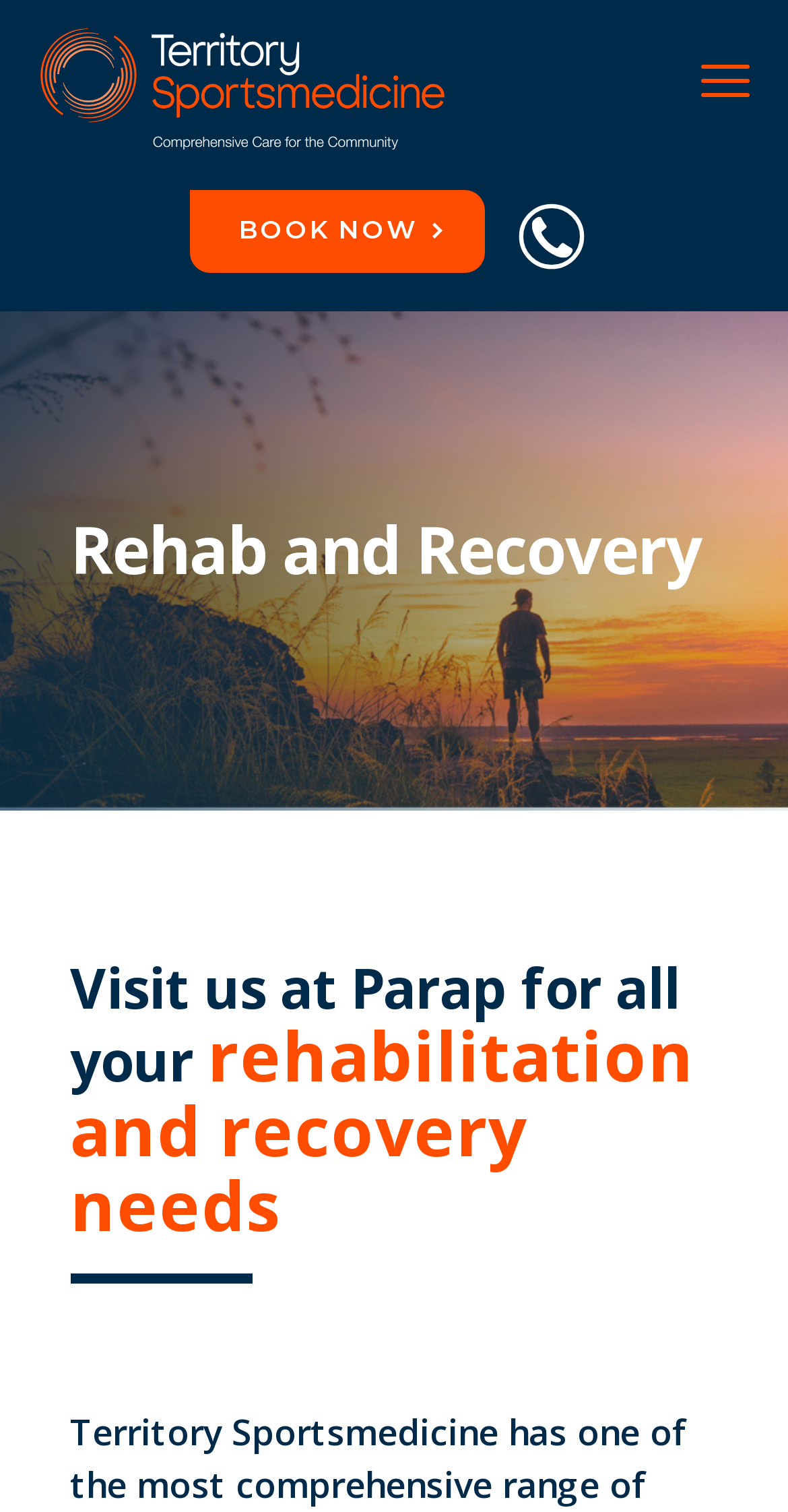Utilize the details in the image to give a detailed response to the question: What is the location of Territory Sportsmedicine?

The webpage has a heading element with the text 'Visit us at Parap for all your rehabilitation and recovery needs', which suggests that the location of Territory Sportsmedicine is at Parap.